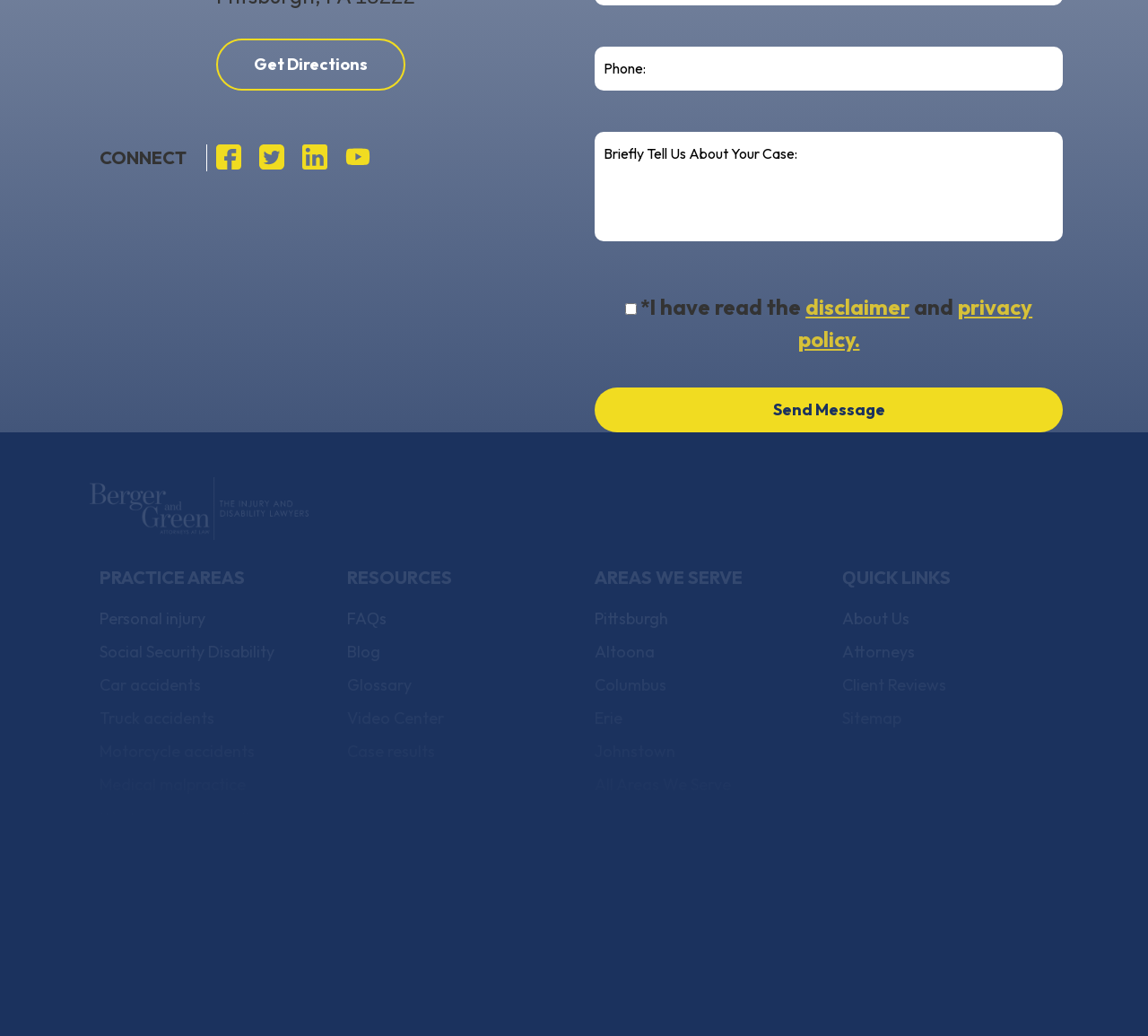Identify the bounding box of the UI element that matches this description: "Social Security Disability".

[0.087, 0.619, 0.239, 0.639]